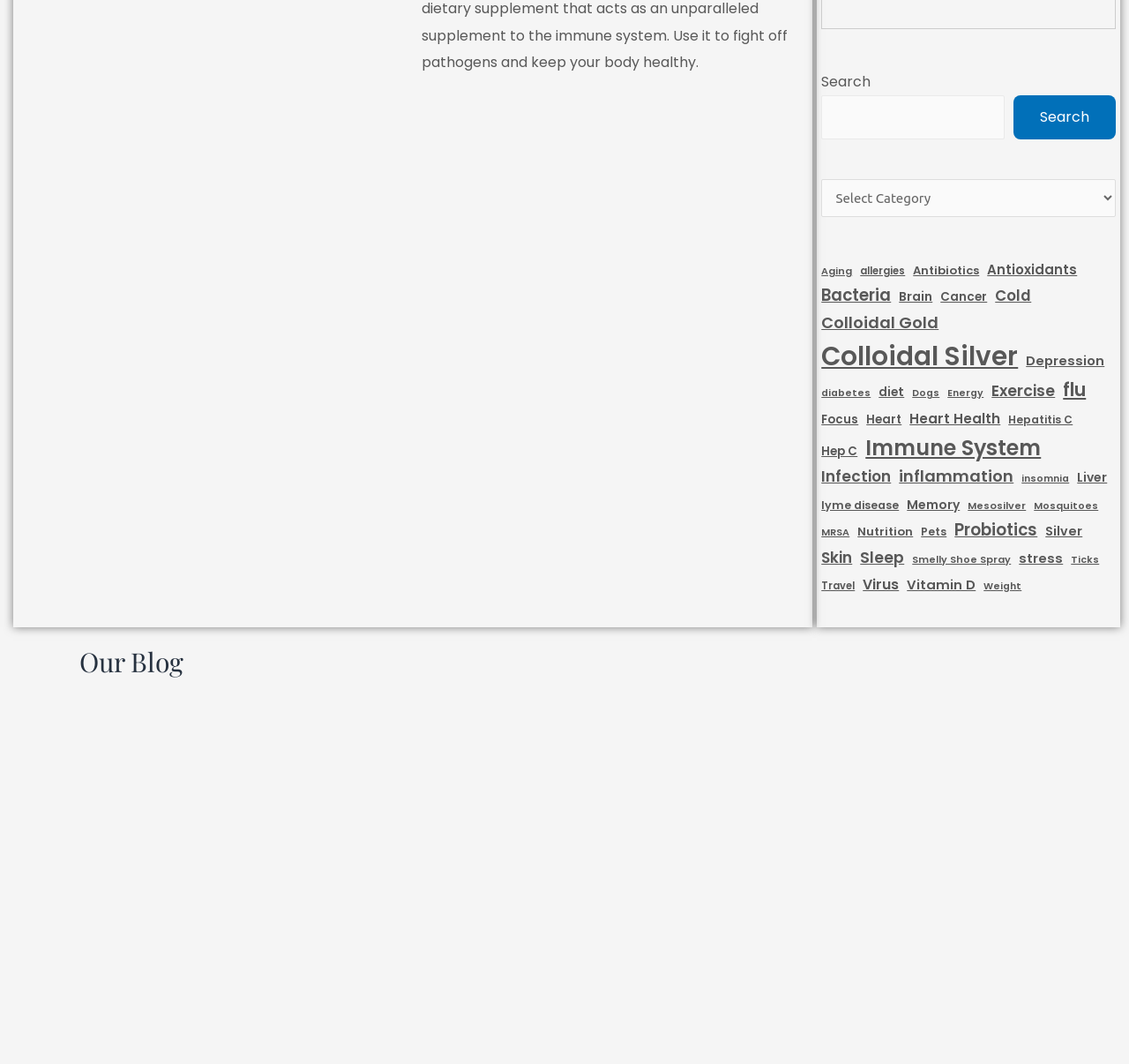Locate the bounding box coordinates of the region to be clicked to comply with the following instruction: "Select the 'Categories' dropdown". The coordinates must be four float numbers between 0 and 1, in the form [left, top, right, bottom].

[0.728, 0.168, 0.988, 0.204]